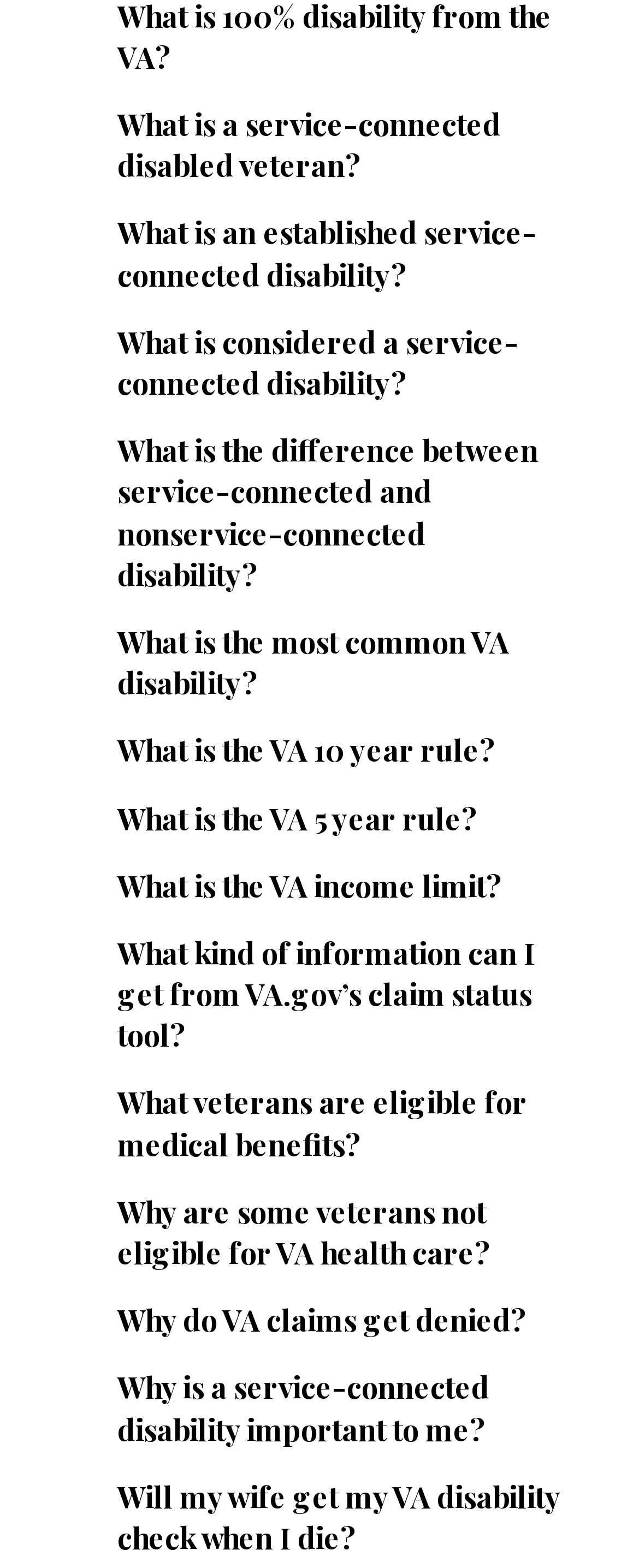Indicate the bounding box coordinates of the clickable region to achieve the following instruction: "Know what is the most common VA disability."

[0.051, 0.392, 0.949, 0.455]